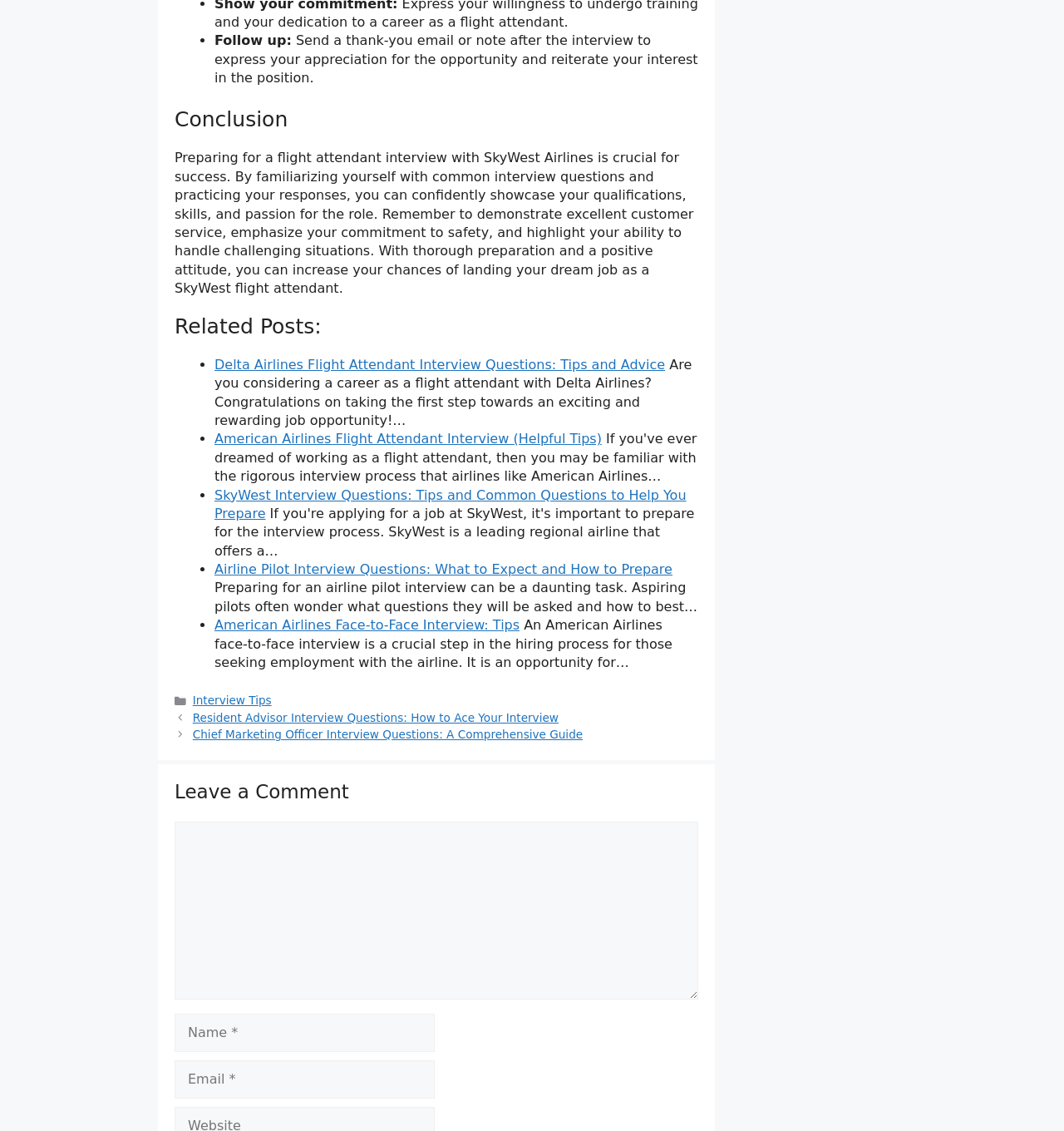What is the purpose of the 'Leave a Comment' section?
Based on the image, provide your answer in one word or phrase.

To allow users to leave comments